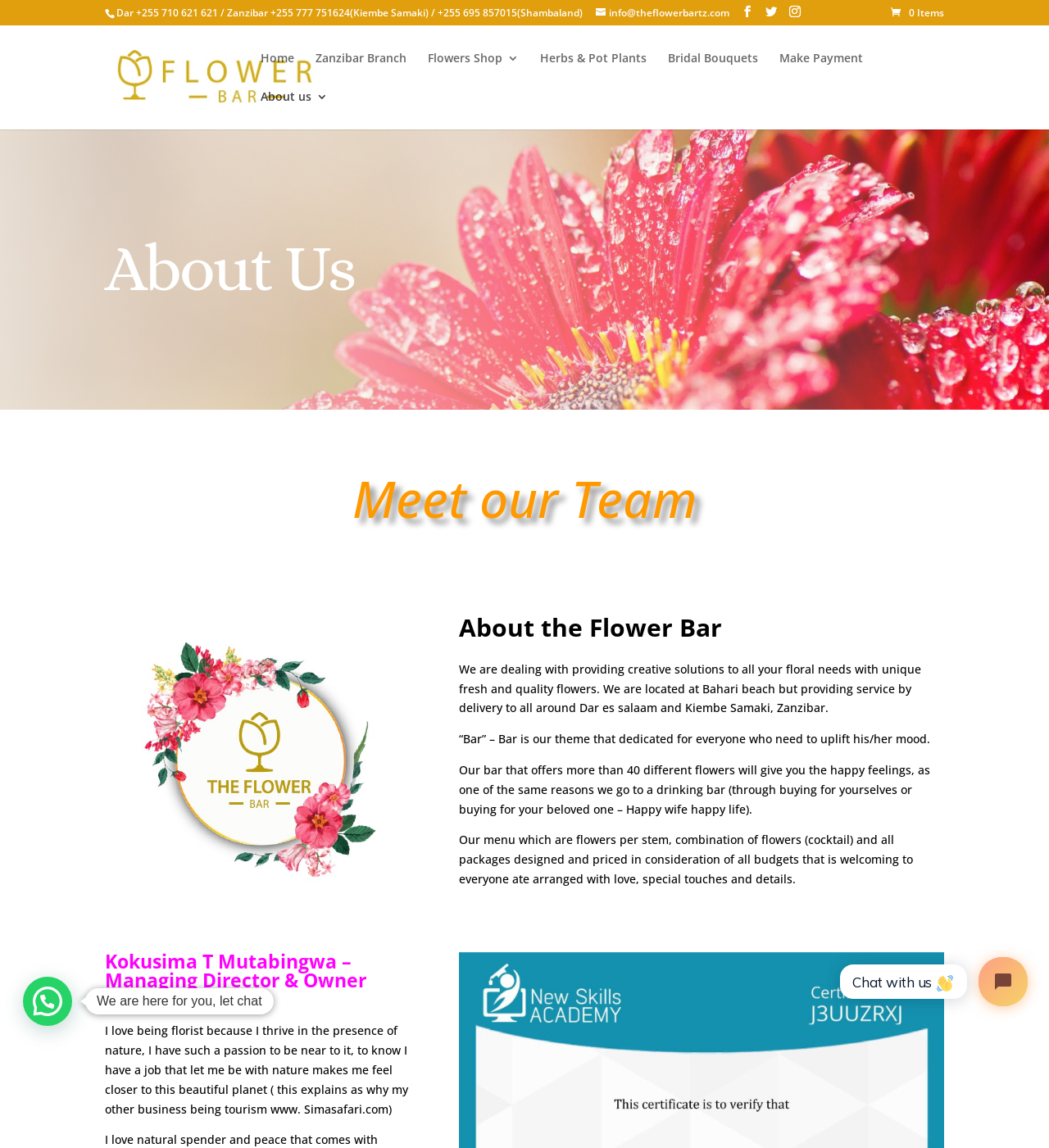What is the theme of the Flower Bar?
Answer the question with a detailed and thorough explanation.

The theme of the Flower Bar is mentioned in the static text element that describes the concept of the Flower Bar, which is dedicated to everyone who needs to uplift their mood.